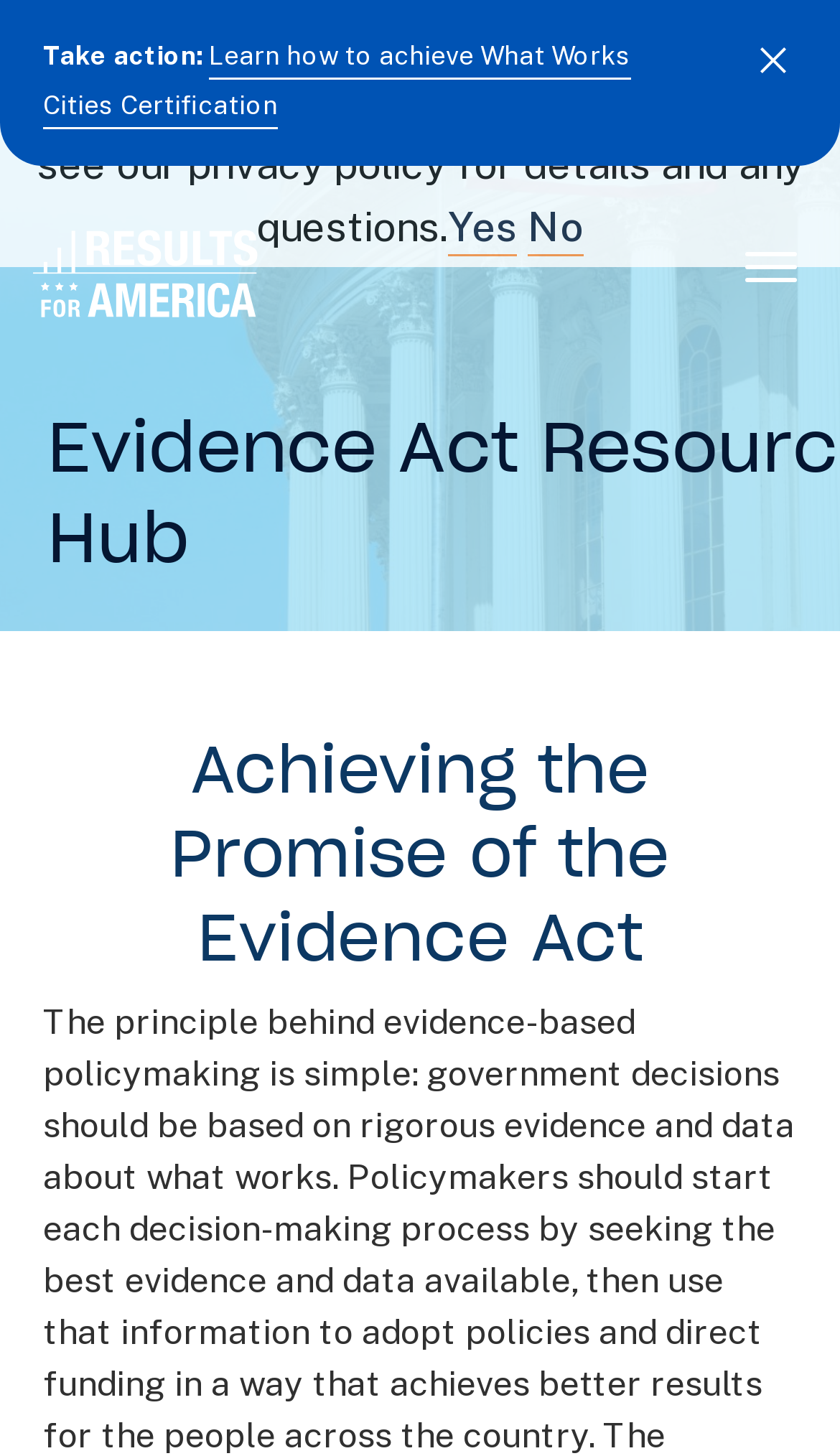What is the topic of the main content?
Look at the image and provide a detailed response to the question.

The main content area has a heading 'Achieving the Promise of the Evidence Act', which indicates that the topic of the main content is related to the Evidence Act.